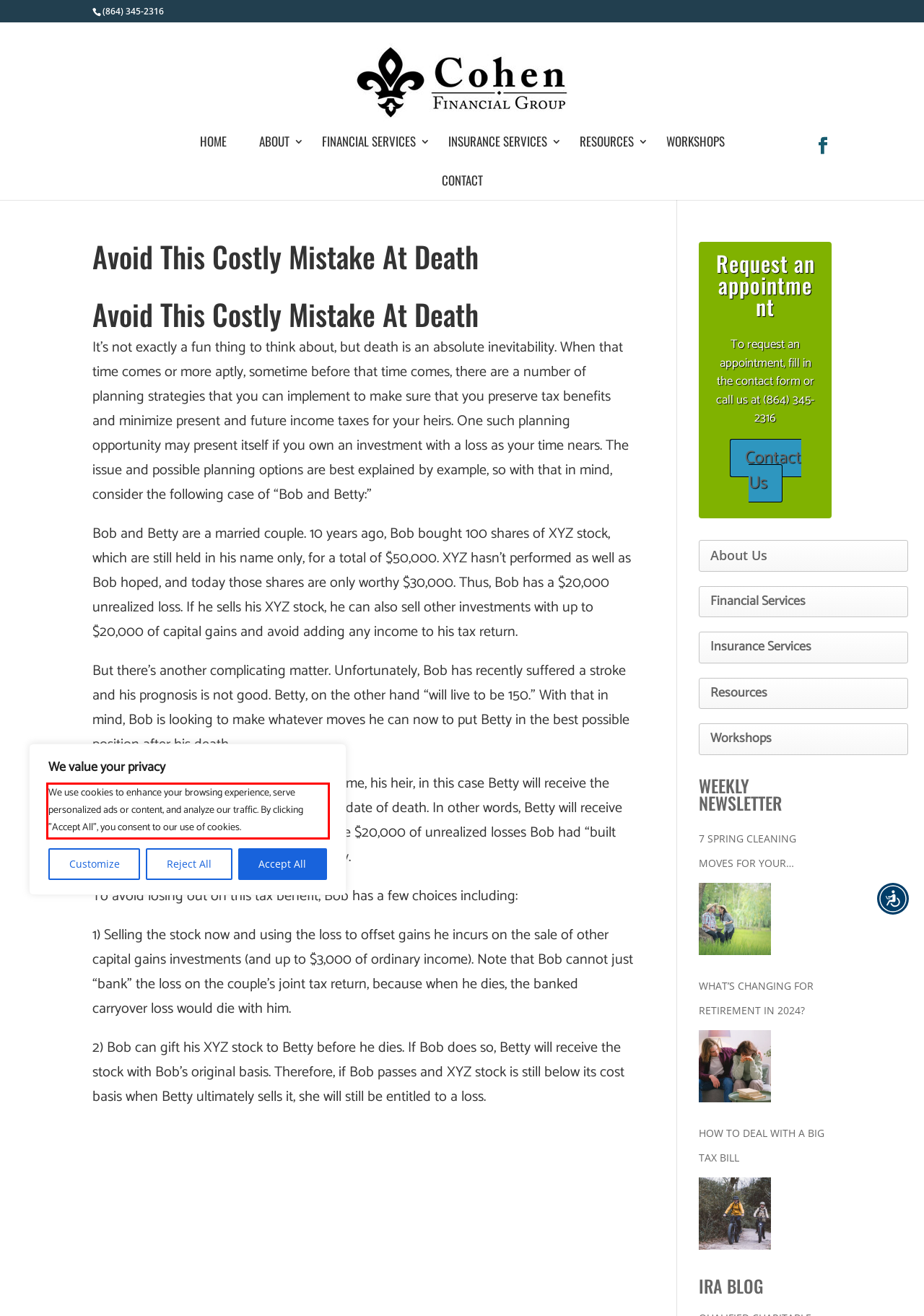You have a screenshot with a red rectangle around a UI element. Recognize and extract the text within this red bounding box using OCR.

We use cookies to enhance your browsing experience, serve personalized ads or content, and analyze our traffic. By clicking "Accept All", you consent to our use of cookies.